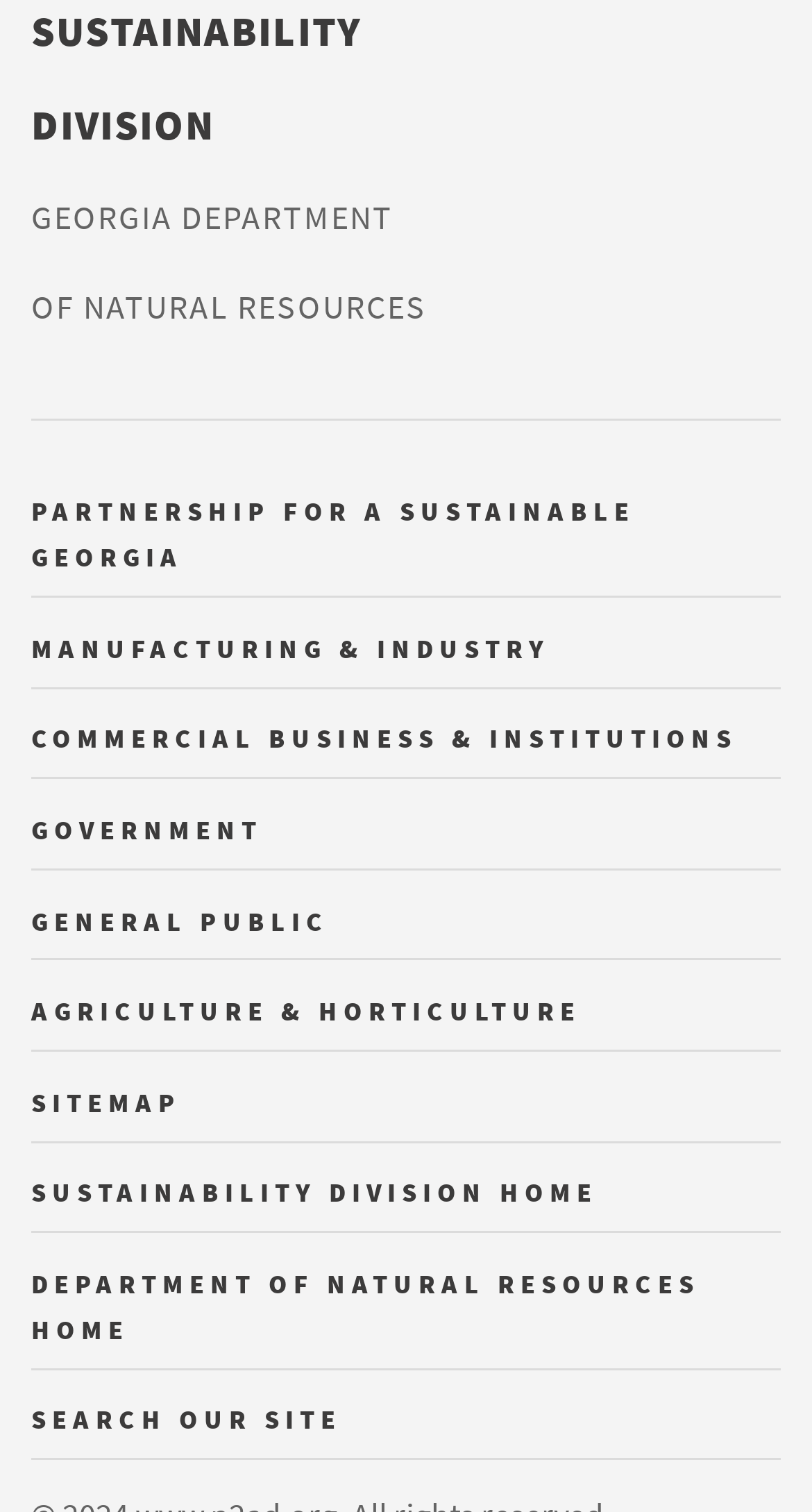Please locate the bounding box coordinates of the element that should be clicked to complete the given instruction: "visit Partnership for a Sustainable Georgia".

[0.038, 0.327, 0.782, 0.379]